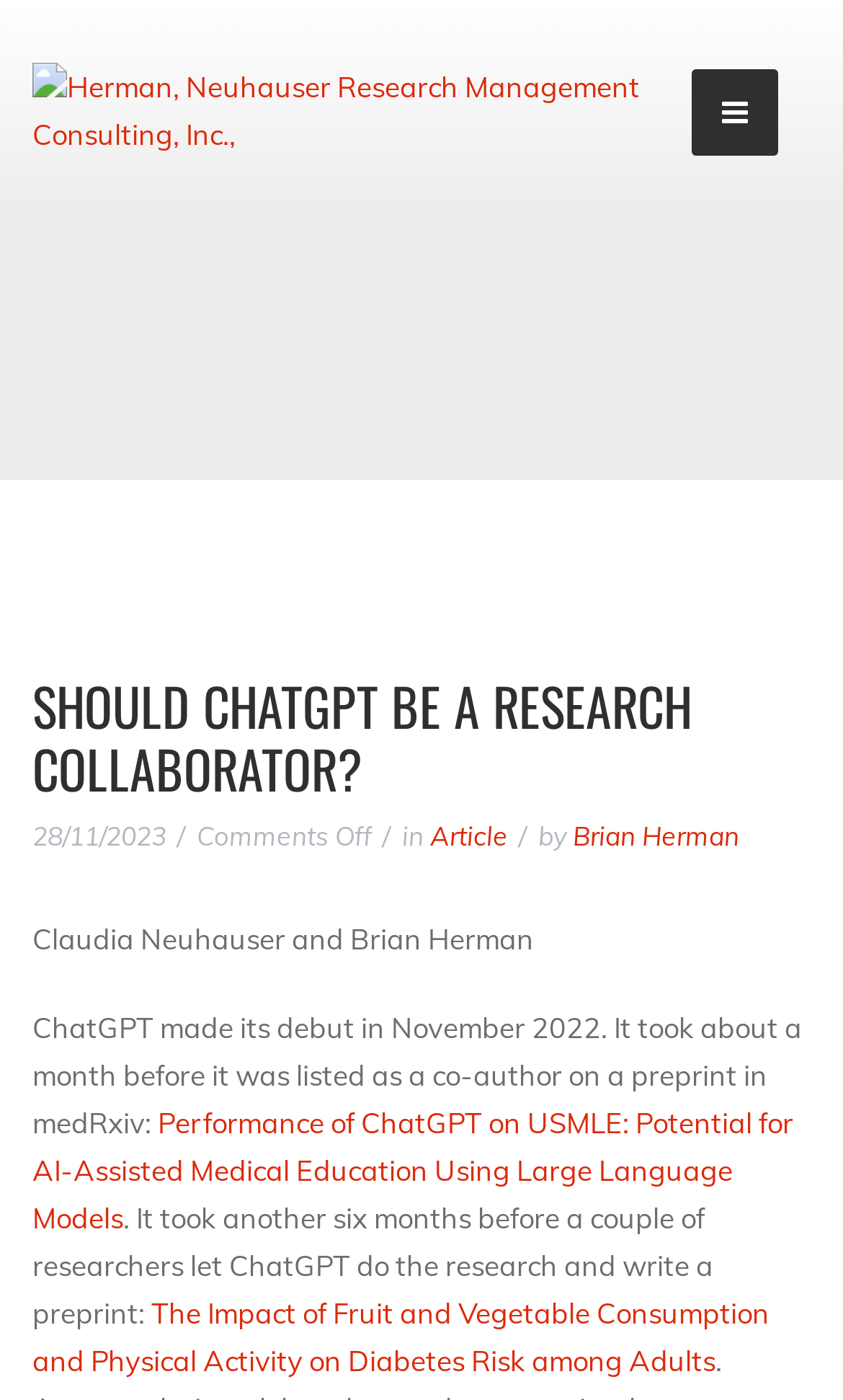Please give a concise answer to this question using a single word or phrase: 
What is the date of the article?

28/11/2023